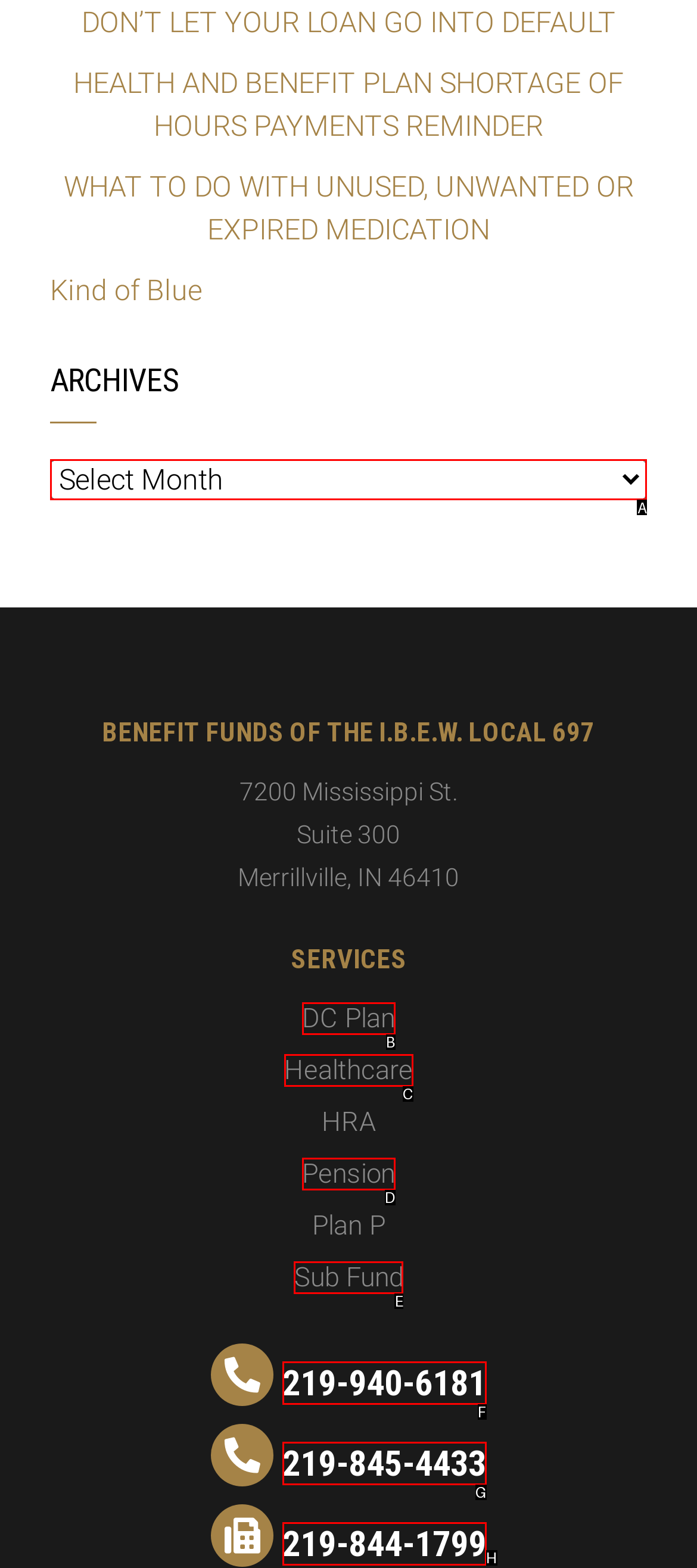Indicate which lettered UI element to click to fulfill the following task: View COPYRIGHT information
Provide the letter of the correct option.

None